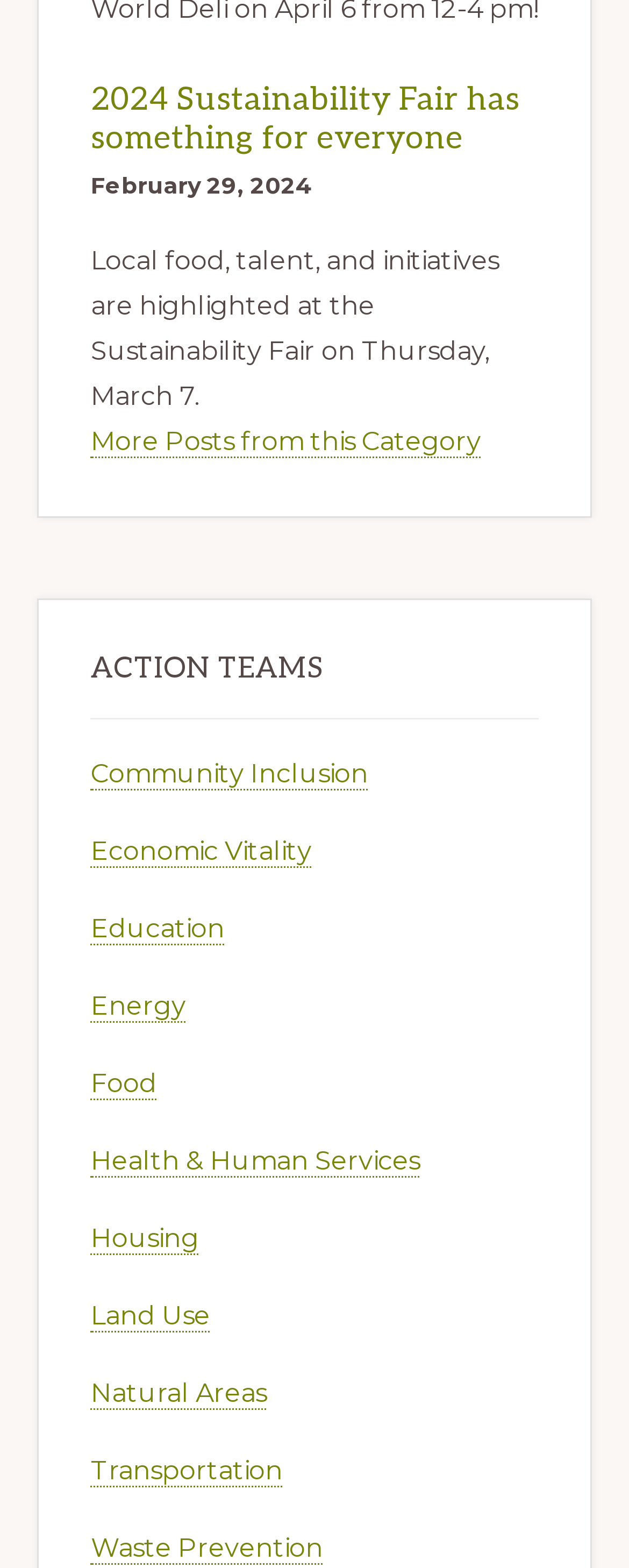Using the information in the image, give a comprehensive answer to the question: 
What is the category of the post?

I found a link 'More Posts from this Category' but the category name is not explicitly mentioned on the webpage.